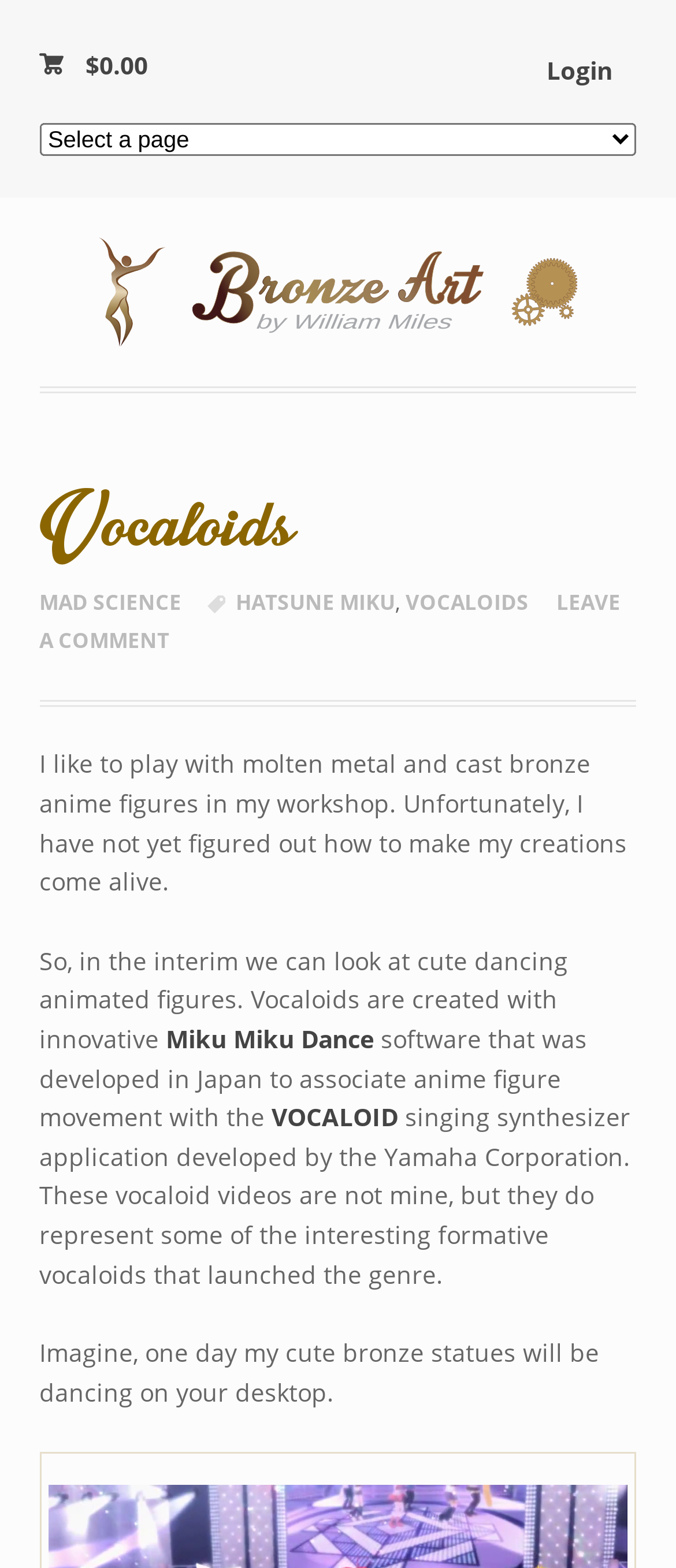Please identify the bounding box coordinates of the clickable area that will allow you to execute the instruction: "Click on the login link".

[0.773, 0.025, 0.942, 0.066]